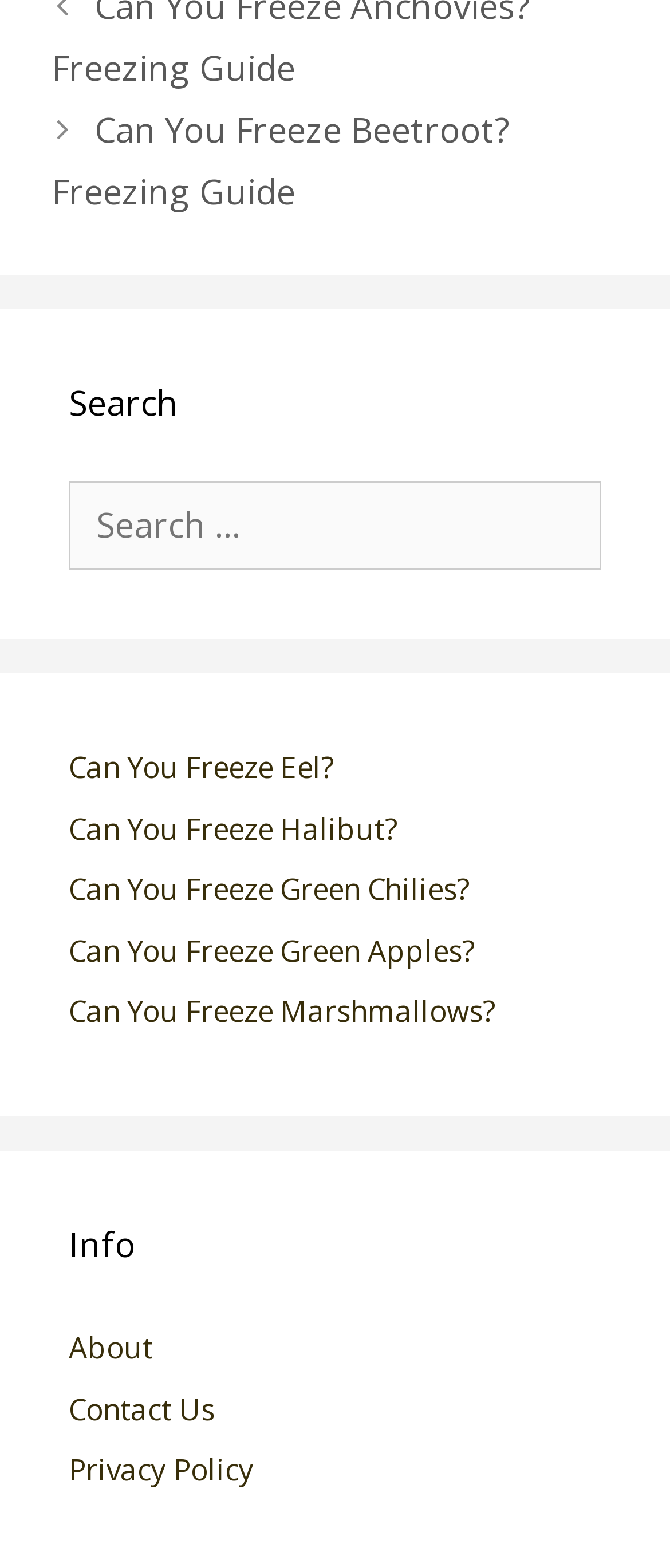Find the bounding box coordinates of the element I should click to carry out the following instruction: "Check the privacy policy".

[0.103, 0.925, 0.379, 0.95]